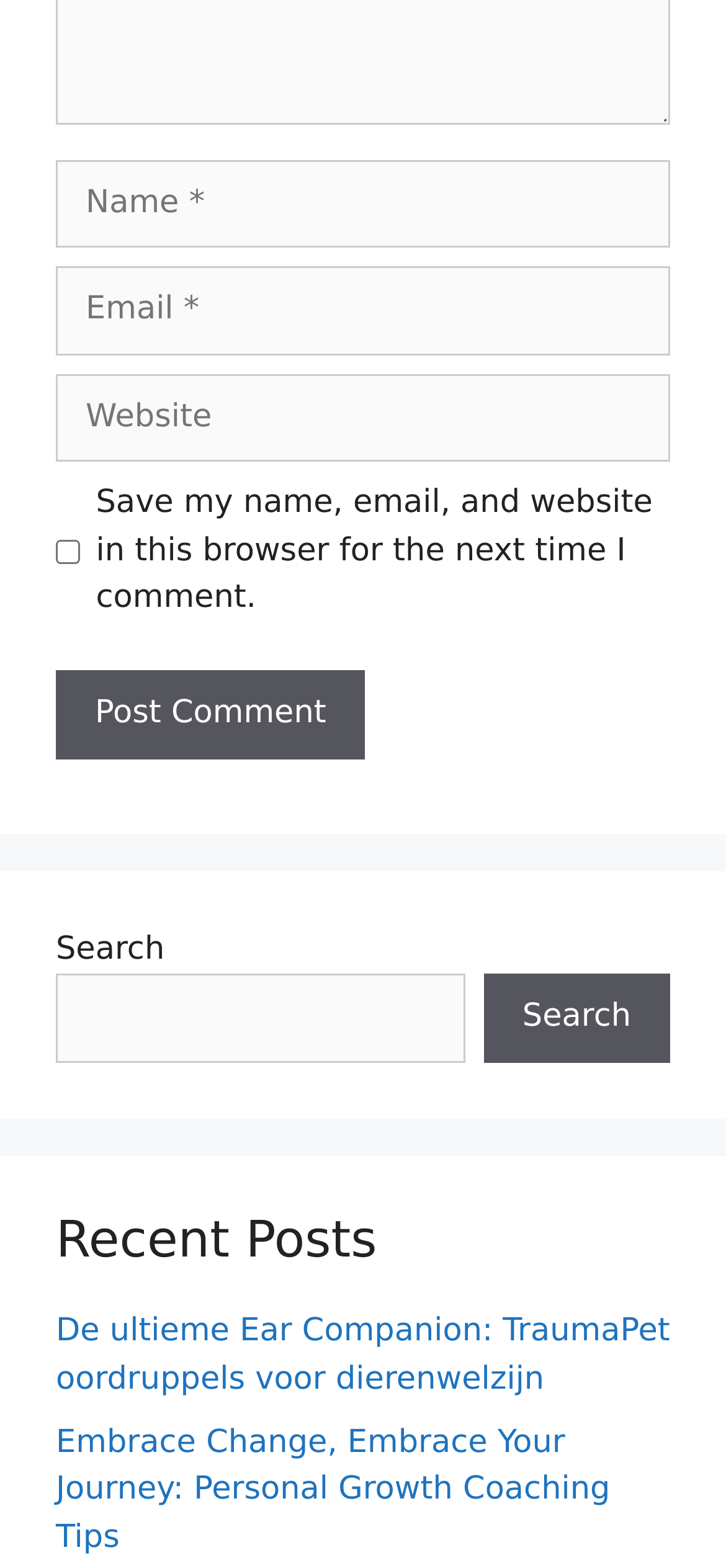How many textboxes are there?
Your answer should be a single word or phrase derived from the screenshot.

3